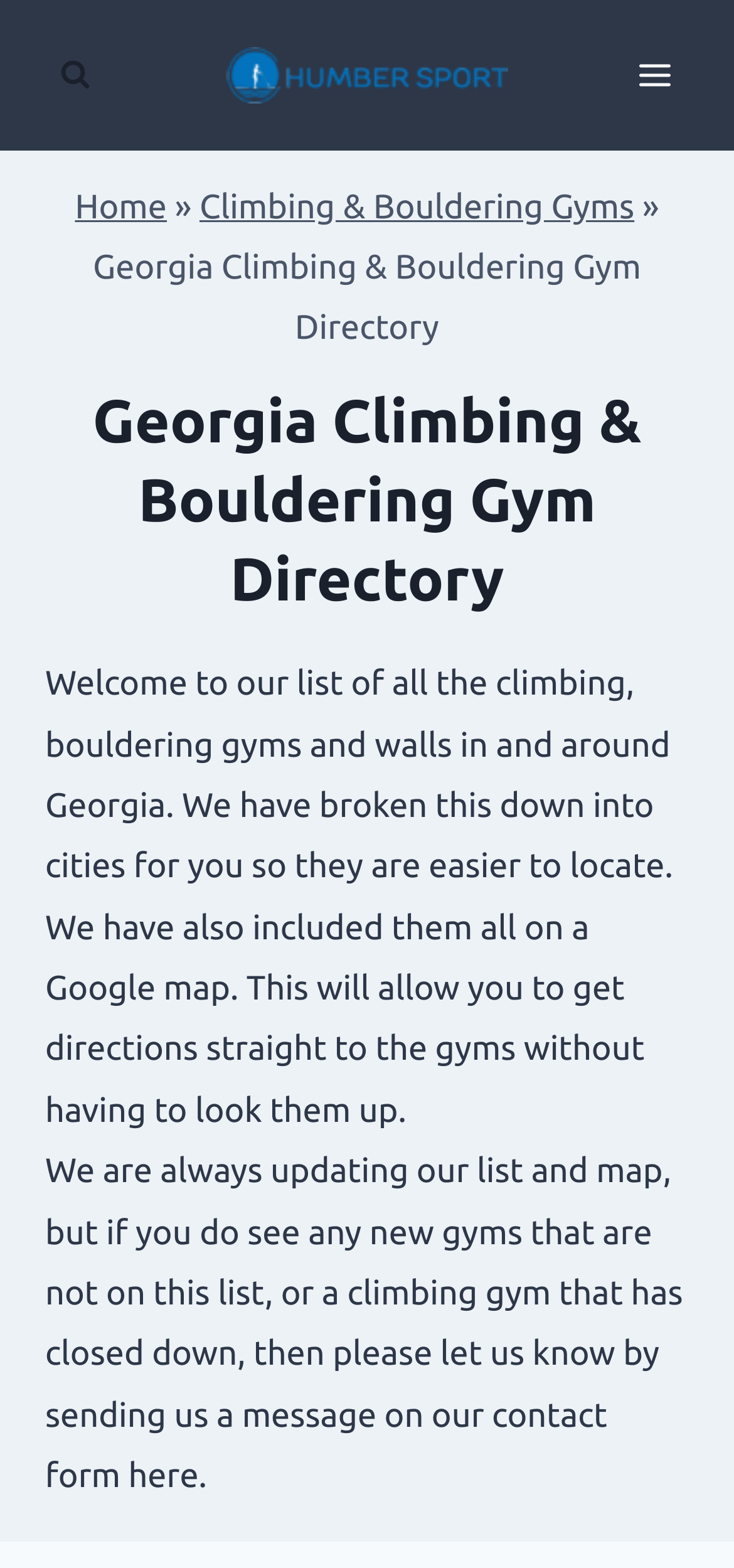Describe every aspect of the webpage in a detailed manner.

The webpage is a directory of climbing and bouldering gyms and walls in and around Georgia. At the top left, there is a button to view a search form, and next to it, a link to "Humber Sport" accompanied by an image with the same name. On the top right, there is a button to open a menu. 

Below the top section, there is a navigation bar with breadcrumbs, consisting of links to "Home" and "Climbing & Bouldering Gyms", separated by a "»" symbol. The title "Georgia Climbing & Bouldering Gym Directory" is displayed prominently in the middle of this section.

The main content of the page is headed by a title "Georgia Climbing & Bouldering Gym Directory", which is followed by a paragraph of text that welcomes users to the list of climbing and bouldering gyms and walls in and around Georgia. The text explains that the list is organized by city and includes a Google map for easy location and direction. 

Further down, there is another paragraph of text that mentions the list and map are constantly being updated, and invites users to report any new or closed gyms through a contact form.